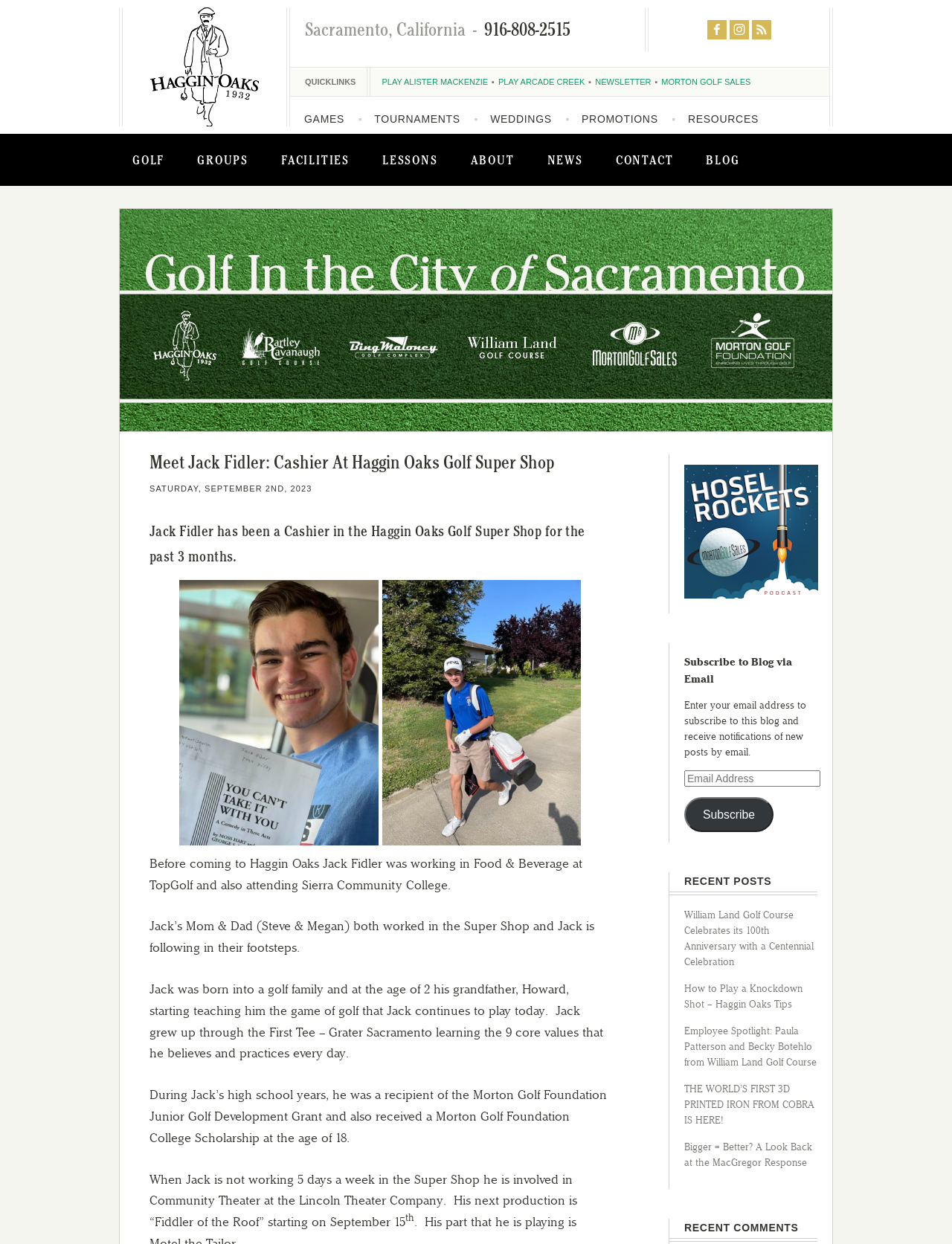Please specify the bounding box coordinates of the clickable region necessary for completing the following instruction: "Click on the 'NEWS' link". The coordinates must consist of four float numbers between 0 and 1, i.e., [left, top, right, bottom].

[0.558, 0.11, 0.63, 0.149]